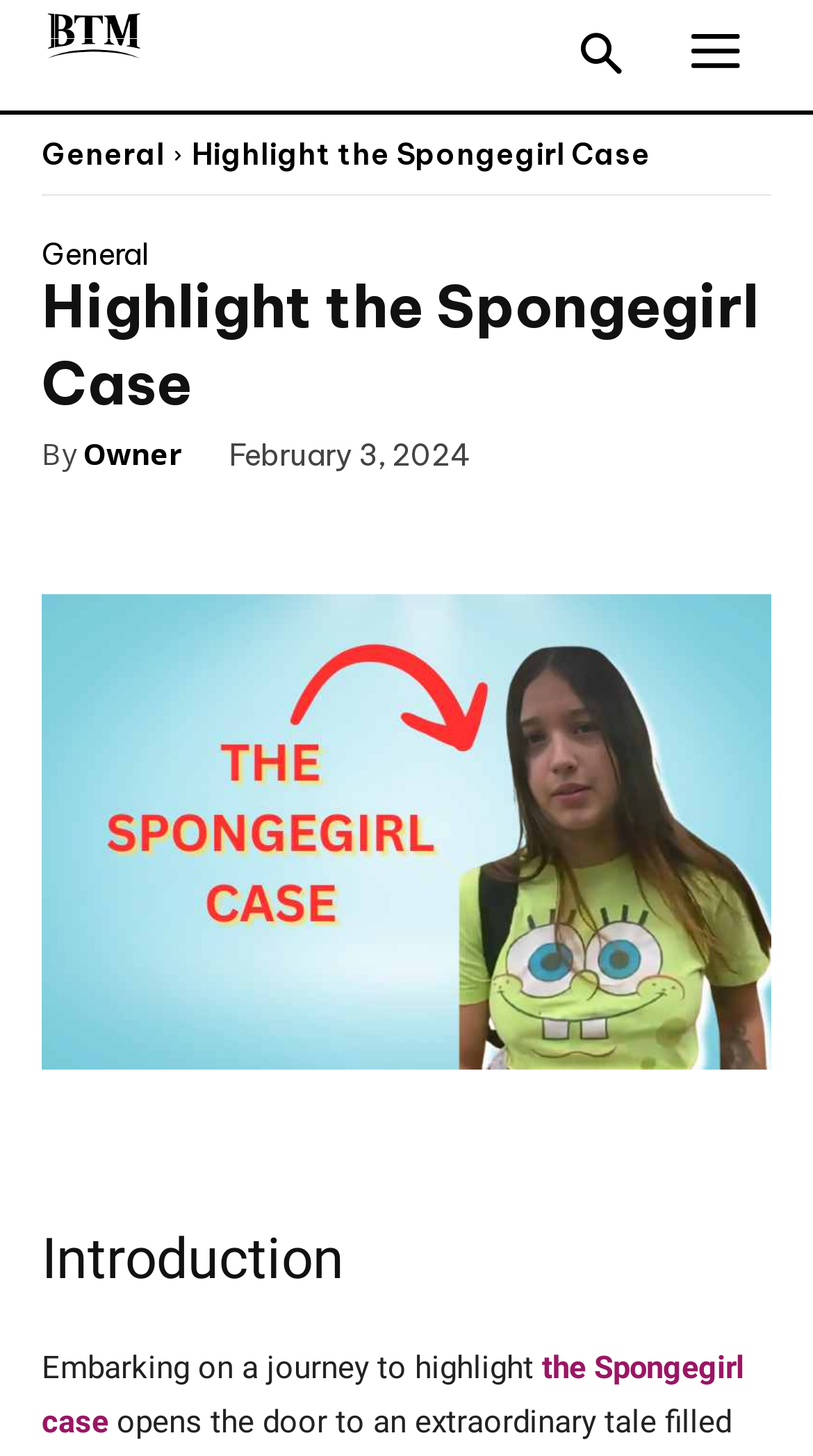Identify the bounding box coordinates of the region that needs to be clicked to carry out this instruction: "Share the article". Provide these coordinates as four float numbers ranging from 0 to 1, i.e., [left, top, right, bottom].

[0.103, 0.334, 0.205, 0.391]